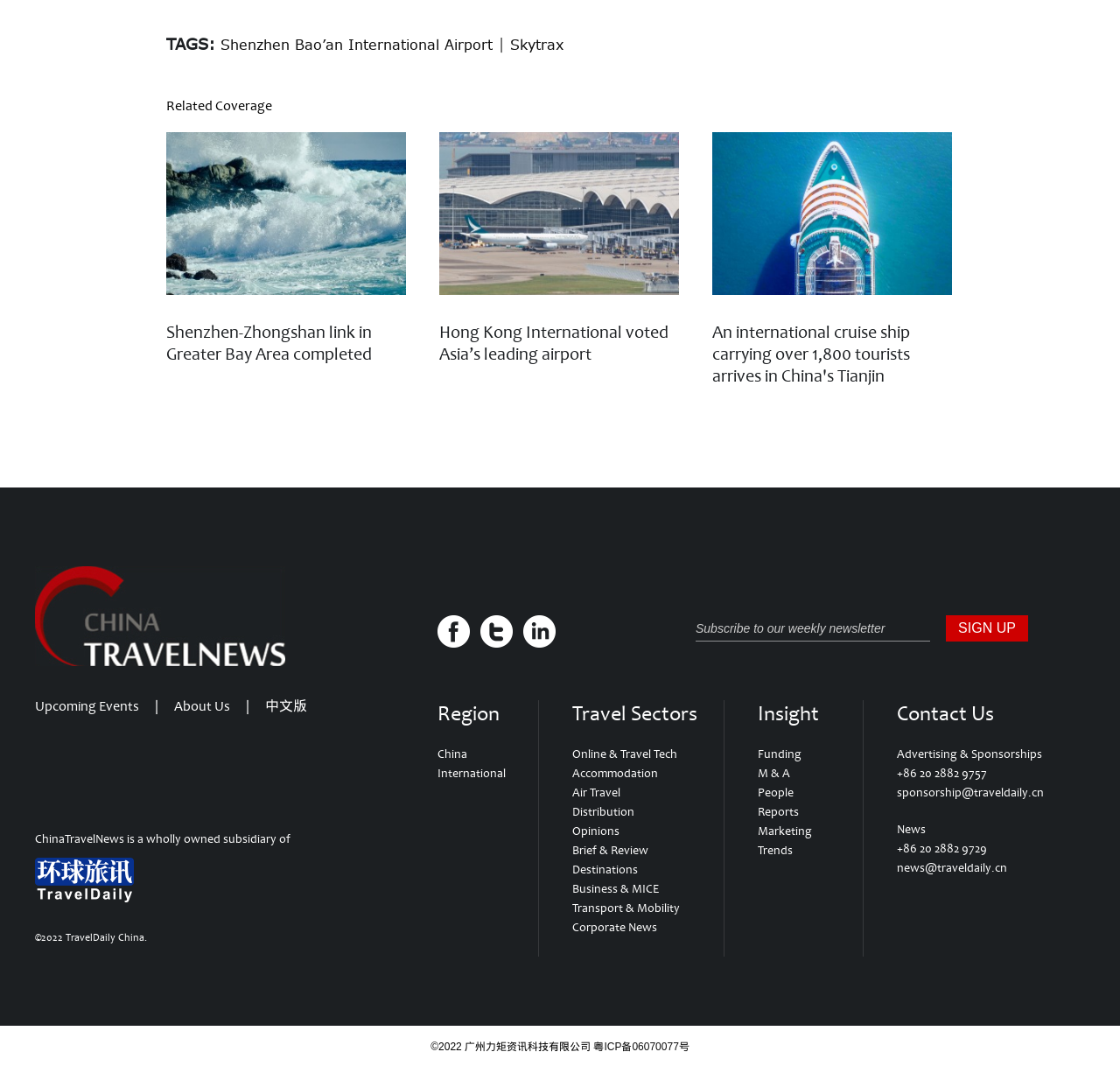Locate the bounding box coordinates of the element you need to click to accomplish the task described by this instruction: "Contact us for advertising and sponsorships".

[0.801, 0.7, 0.93, 0.714]